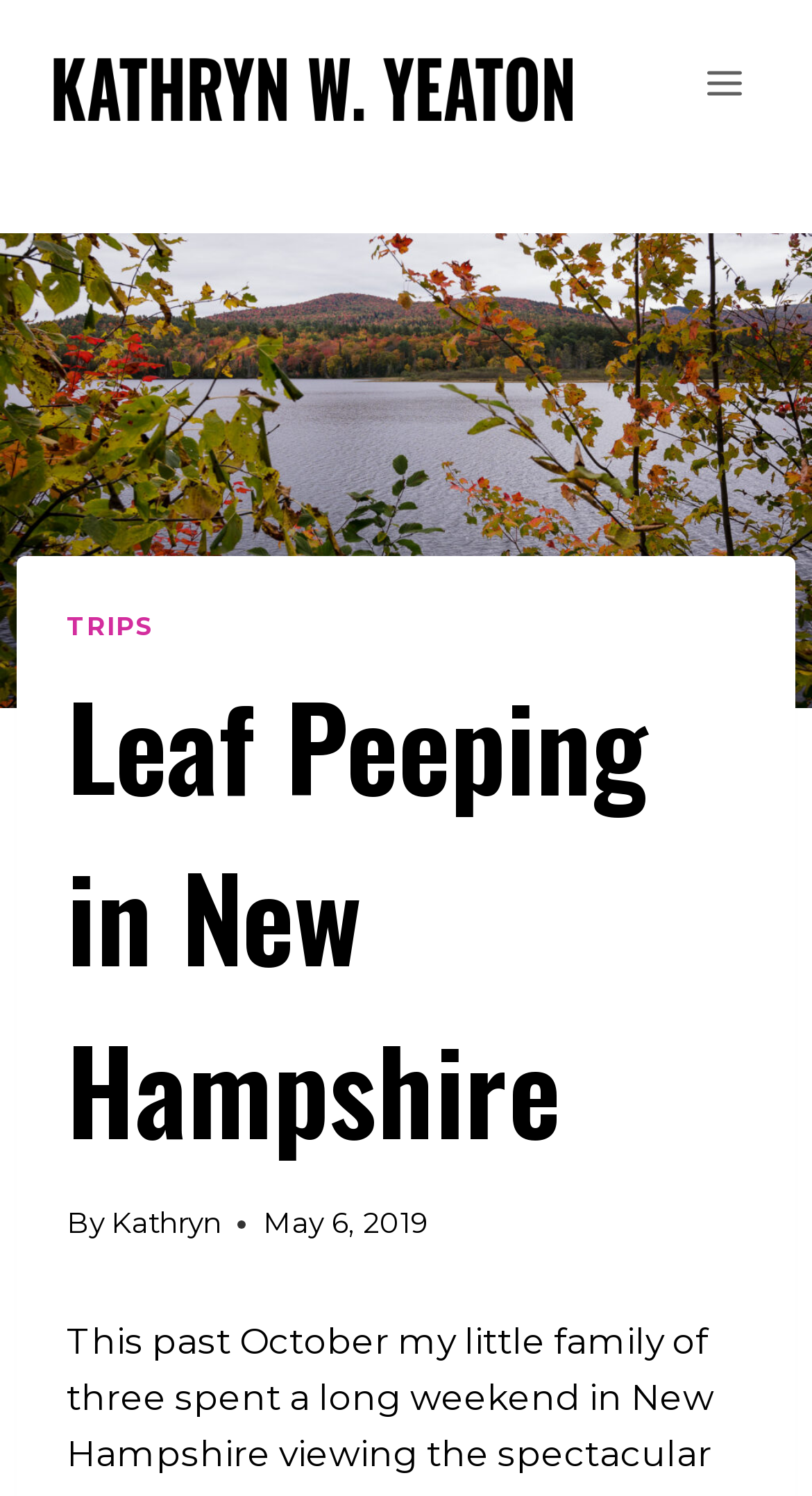What is the photographer's name? Refer to the image and provide a one-word or short phrase answer.

Kathryn